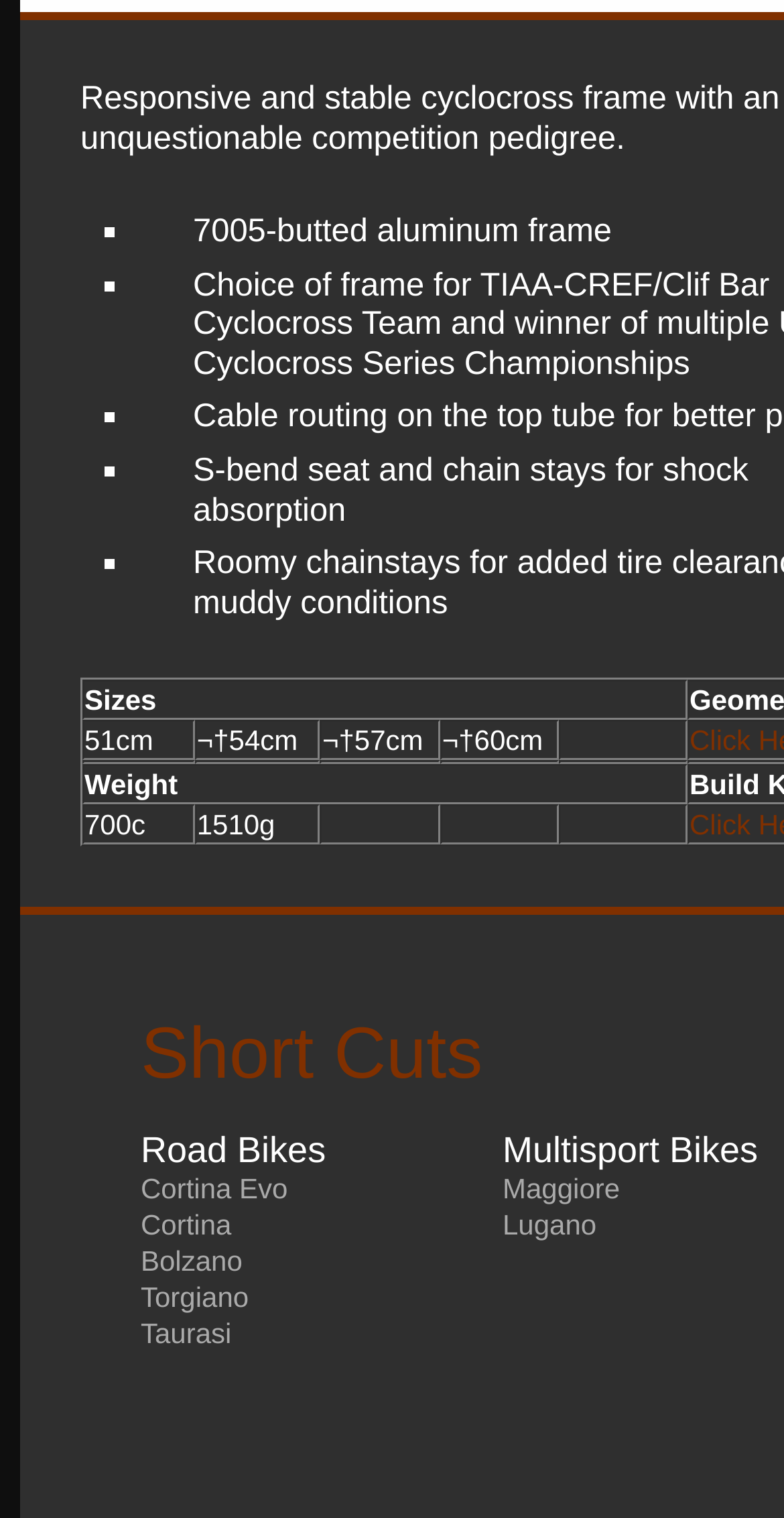Use the information in the screenshot to answer the question comprehensively: What type of frame is described?

The webpage describes a cyclocross frame, and one of its features is a '7005-butted aluminum frame', which indicates that the frame is made of aluminum.